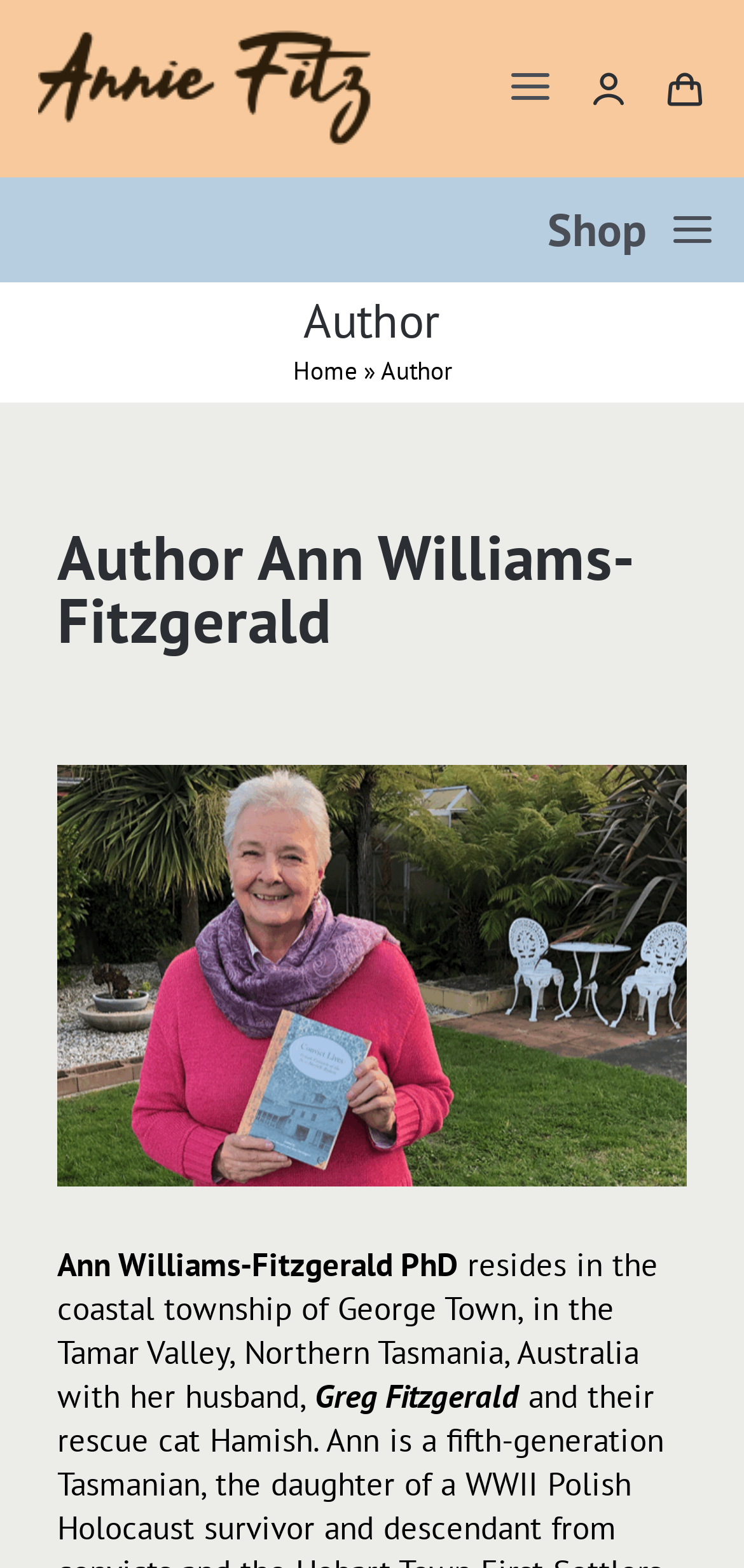Determine the bounding box coordinates for the element that should be clicked to follow this instruction: "Go to the top of the page". The coordinates should be given as four float numbers between 0 and 1, in the format [left, top, right, bottom].

[0.695, 0.718, 0.808, 0.771]